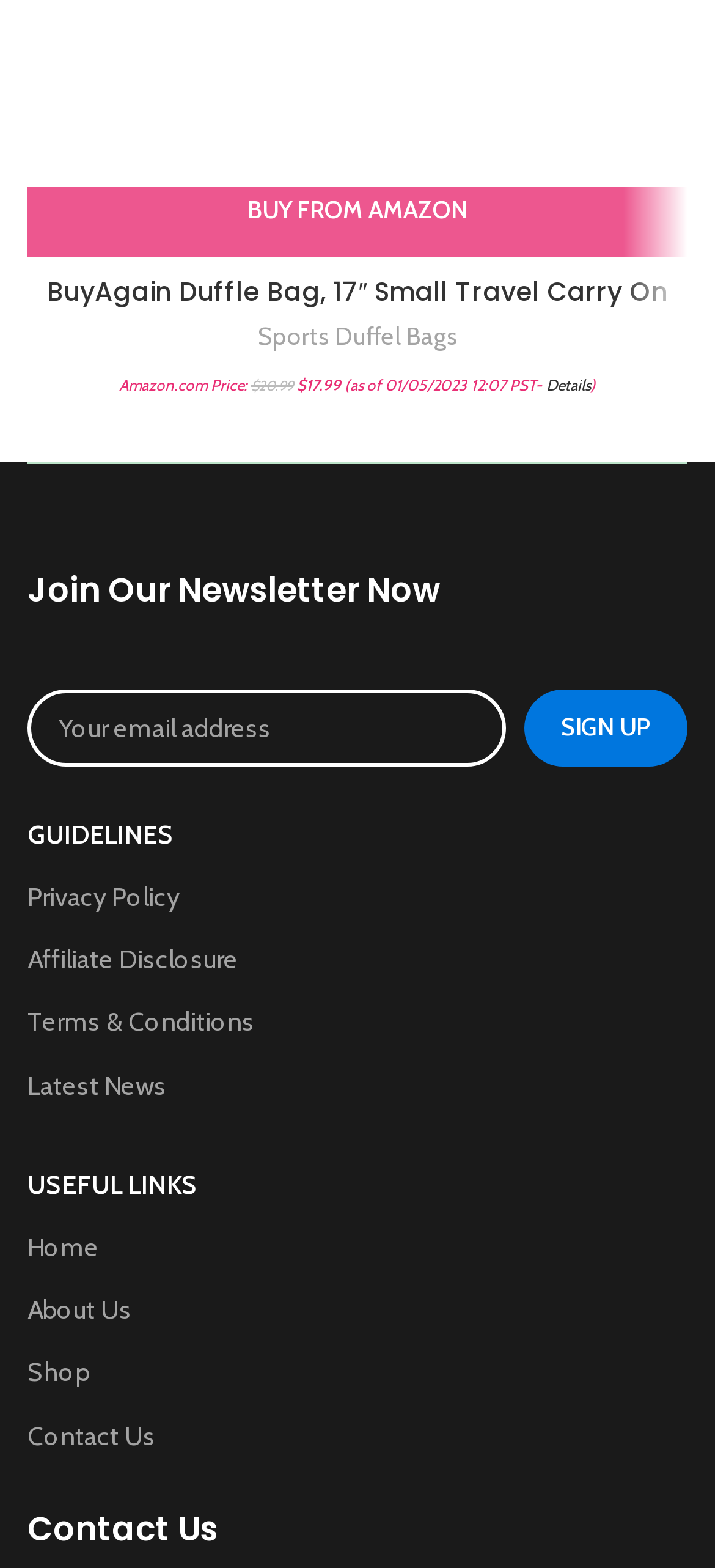Find and provide the bounding box coordinates for the UI element described here: "Privacy Policy". The coordinates should be given as four float numbers between 0 and 1: [left, top, right, bottom].

[0.039, 0.552, 0.962, 0.592]